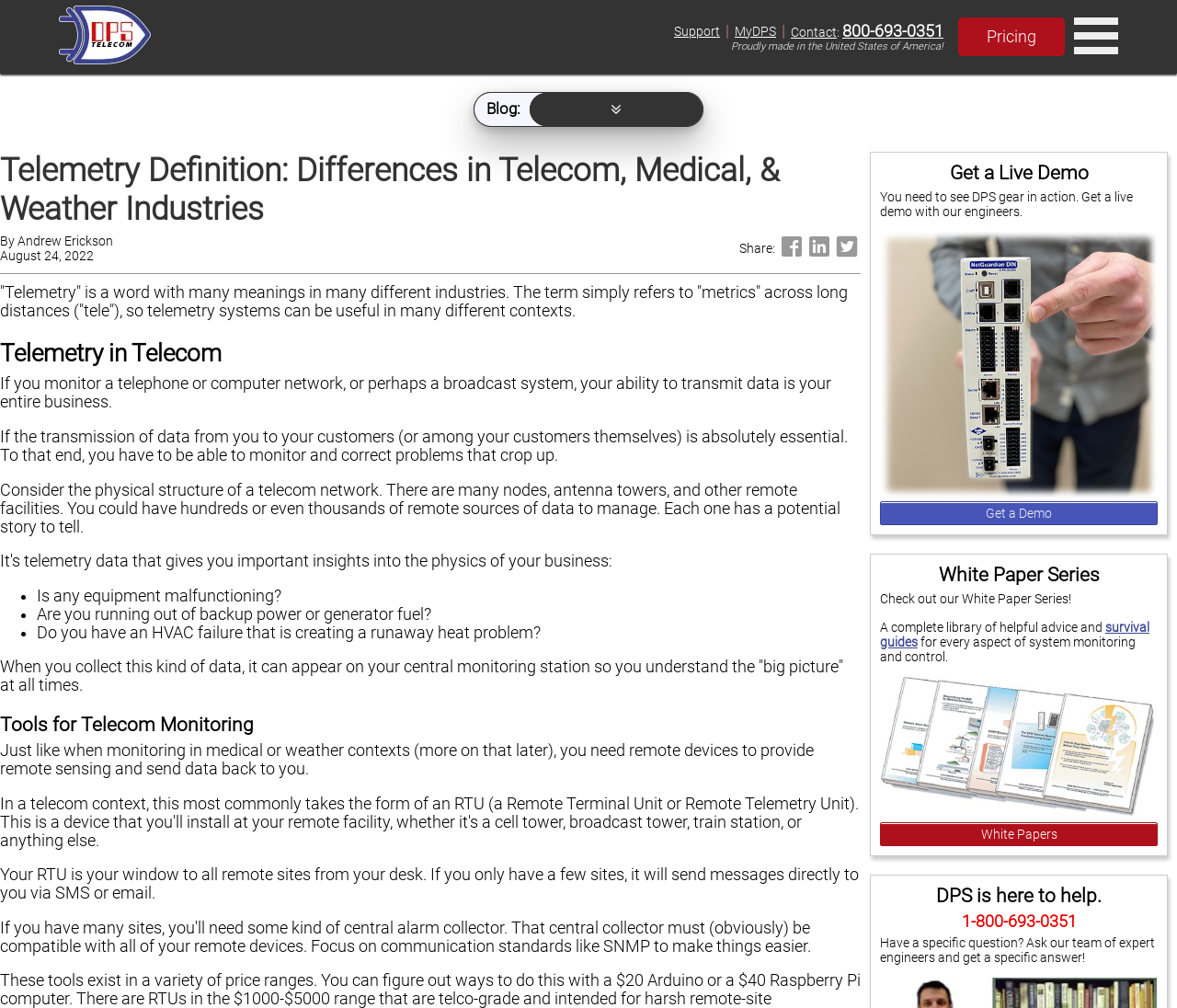Find the bounding box coordinates of the element to click in order to complete the given instruction: "Call the phone number 800-693-0351."

[0.716, 0.021, 0.802, 0.04]